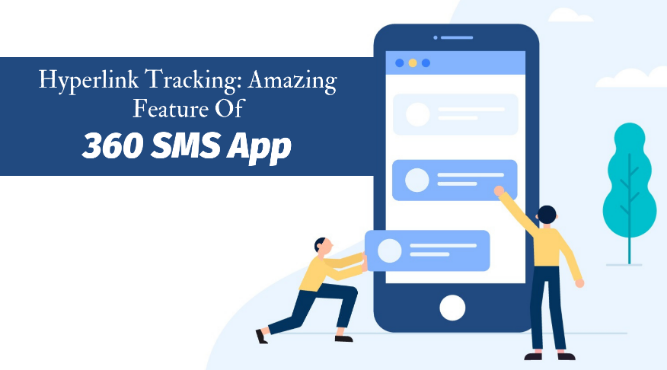Illustrate the scene in the image with a detailed description.

The image showcases a vibrant illustration highlighting the "Hyperlink Tracking" feature of the 360 SMS App. Positioned prominently on the left side of the image, two animated figures are depicted engaging with a large, stylized smartphone that displays messaging bubbles, symbolizing the app's texting capabilities. Above the figures, the bold text reads "Hyperlink Tracking: Amazing Feature Of," emphasizing the app's innovative functionality. The background features soft blue tones and minimalistic clouds, creating a modern and inviting atmosphere that reflects the cutting-edge nature of the 360 SMS App. This image encapsulates the essence of how the app enhances communication through advanced tracking features, making it a powerful tool for marketing and business messaging.